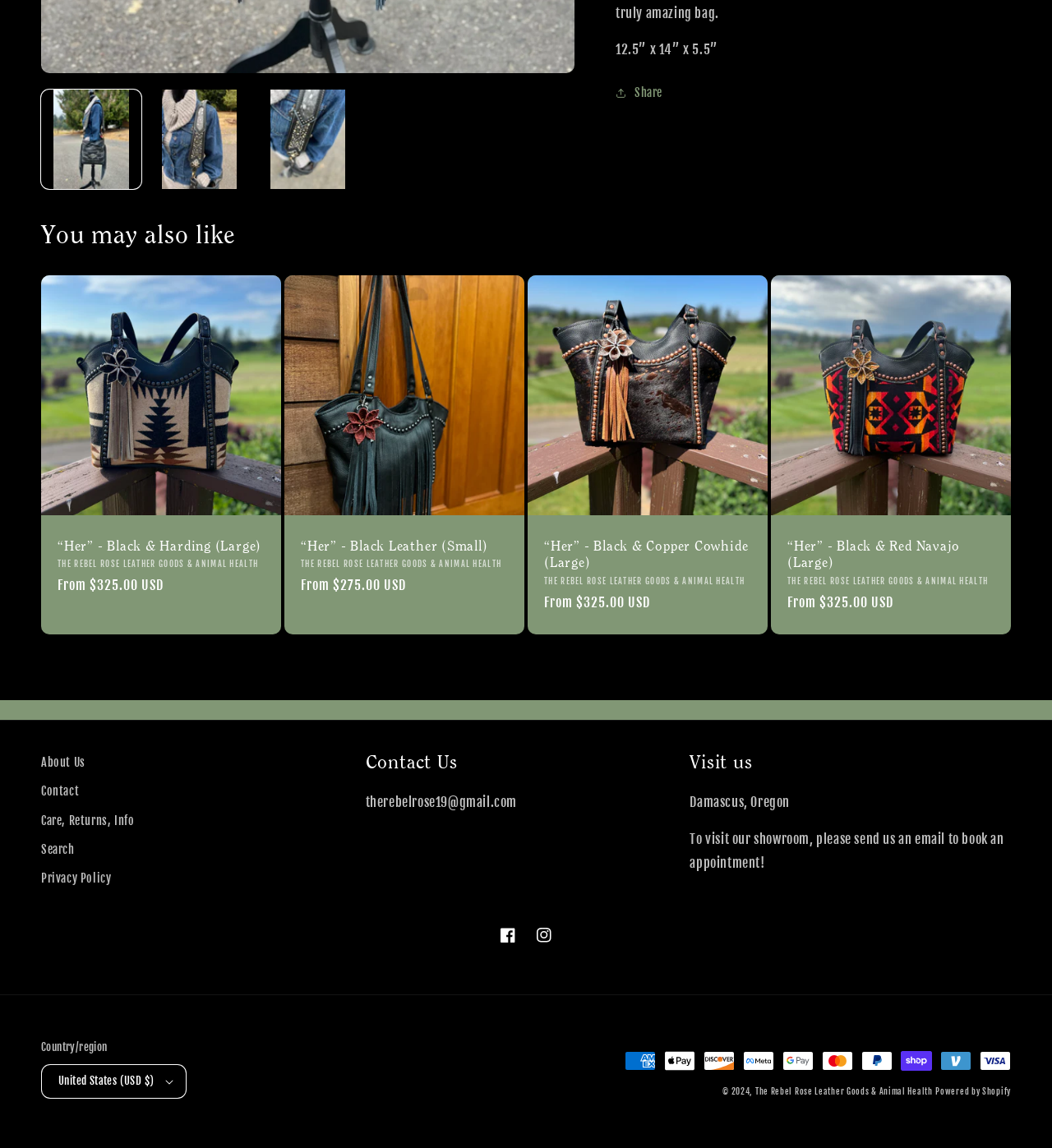Answer the following in one word or a short phrase: 
What is the price of the 'Her' - Black & Harding (Large) product?

From $325.00 USD